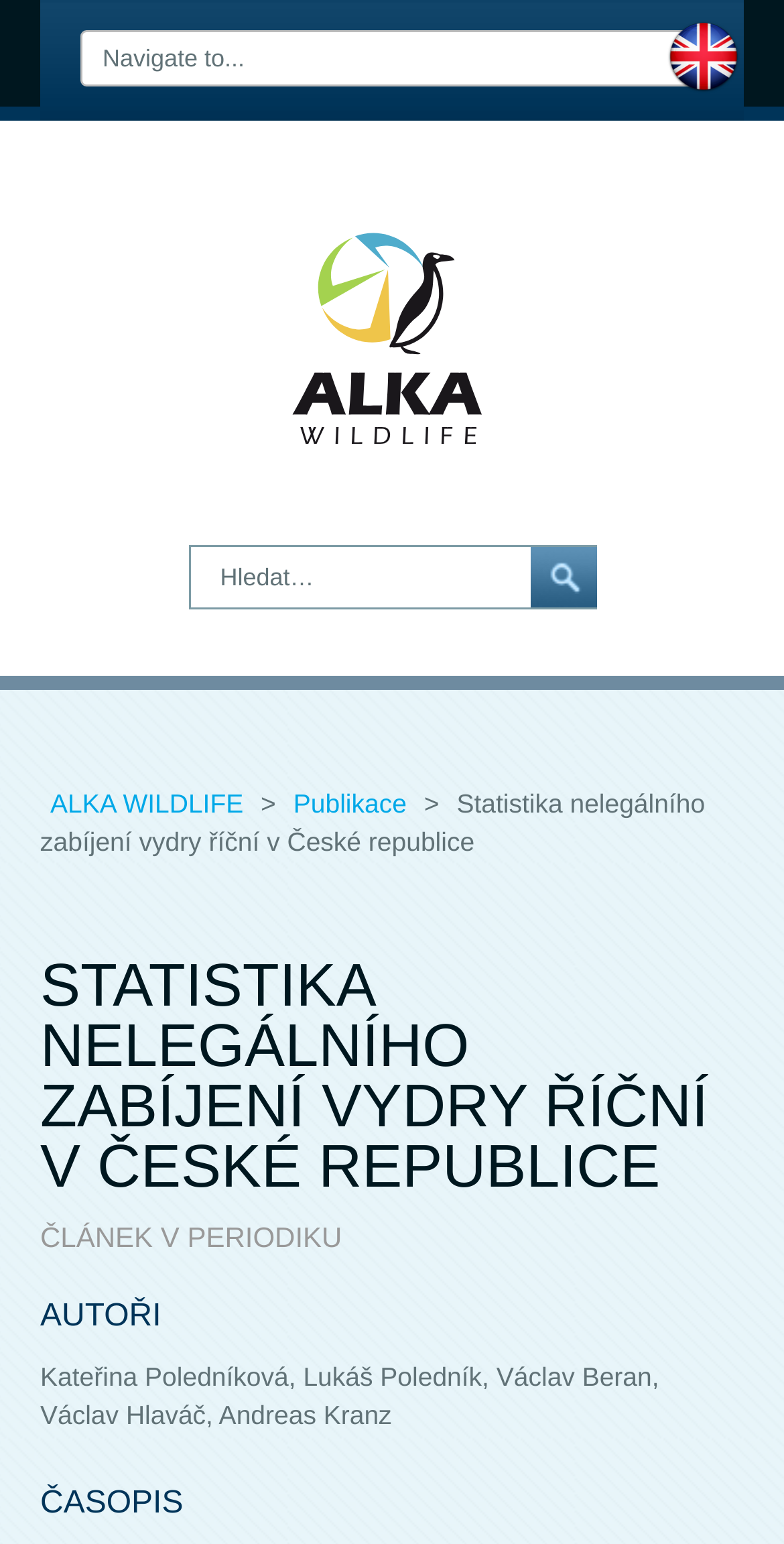Bounding box coordinates should be provided in the format (top-left x, top-left y, bottom-right x, bottom-right y) with all values between 0 and 1. Identify the bounding box for this UI element: alt="Switch to English"

[0.846, 0.025, 0.949, 0.045]